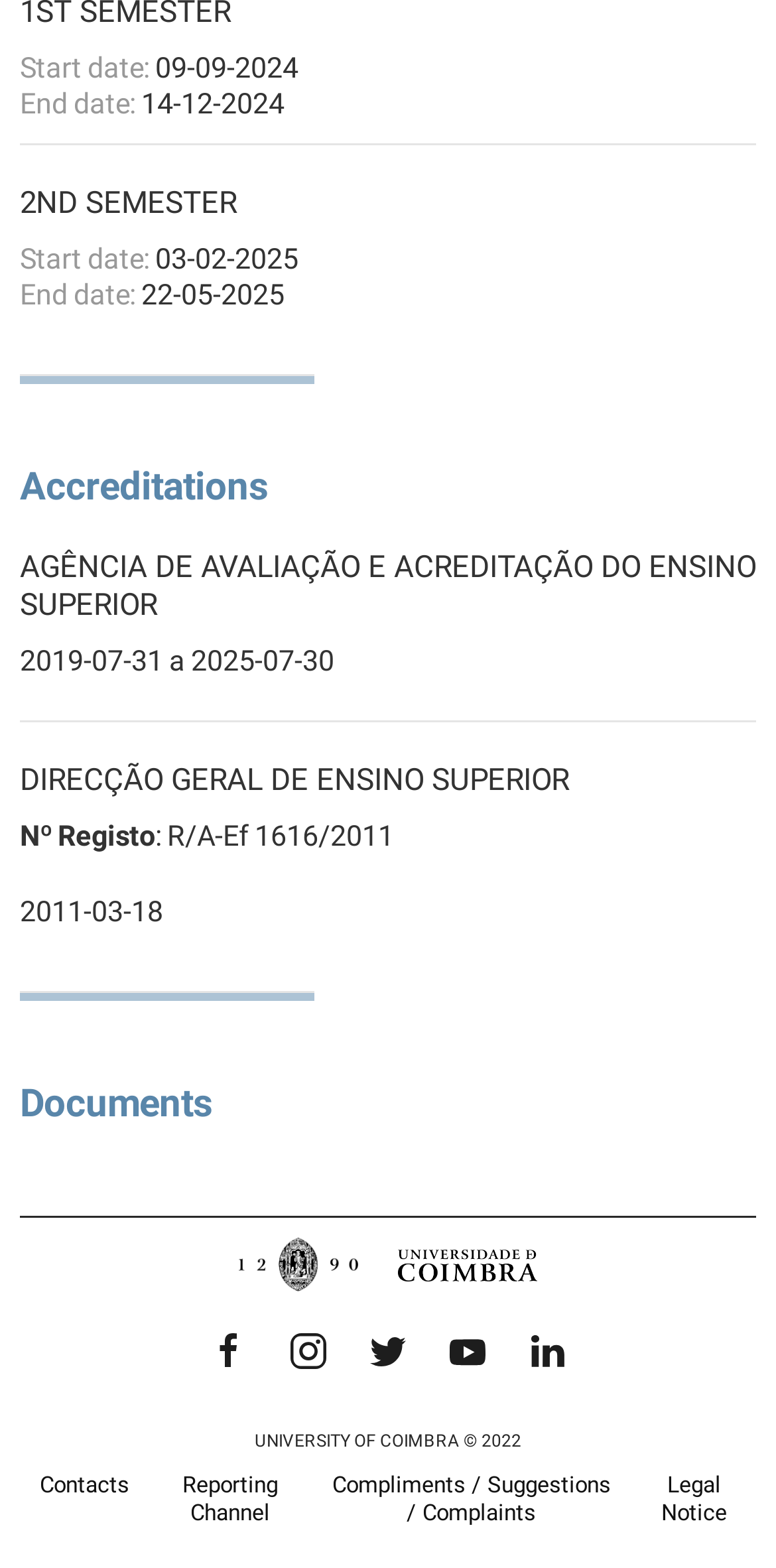Please specify the bounding box coordinates of the region to click in order to perform the following instruction: "Open Facebook page".

[0.244, 0.85, 0.346, 0.875]